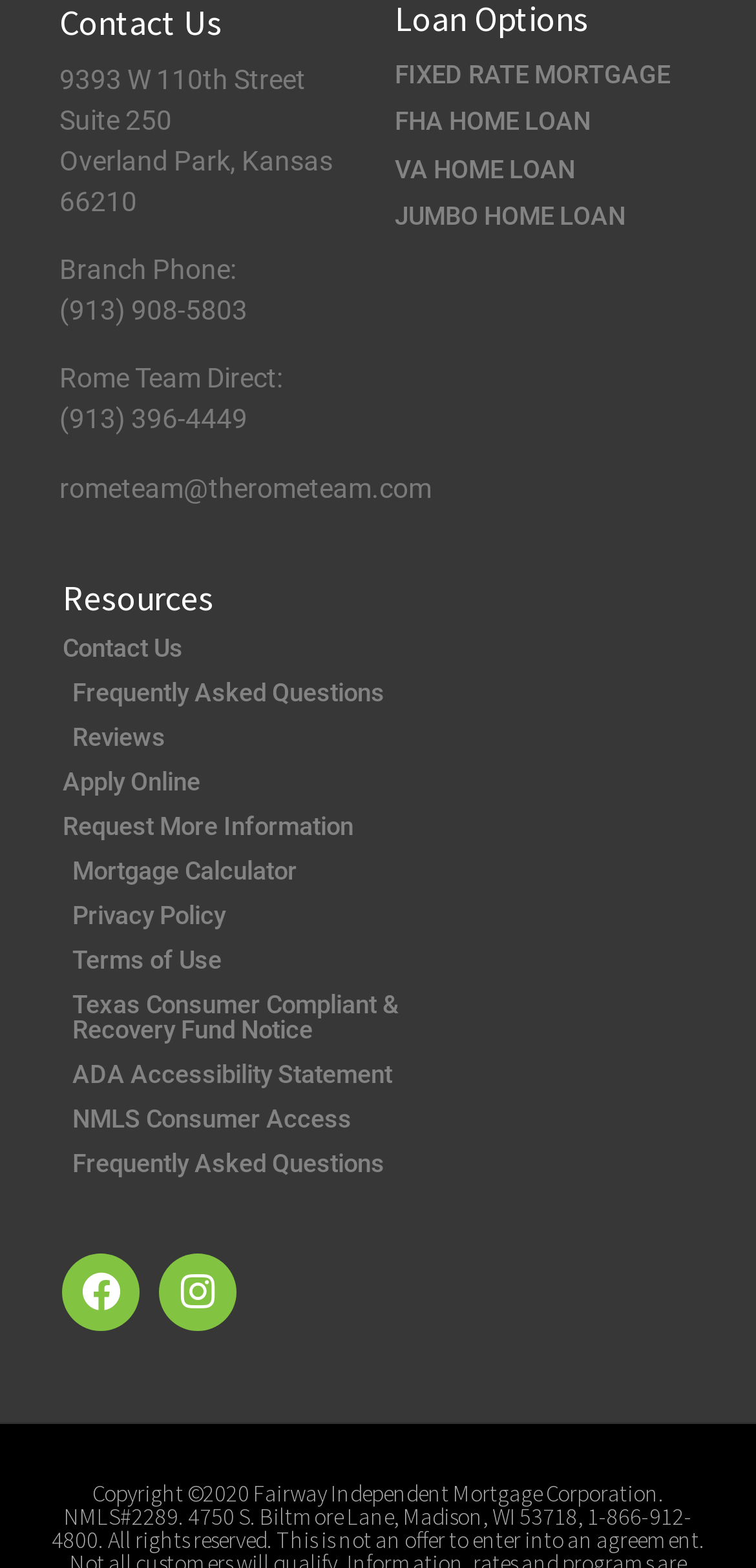What social media platforms are linked?
Please provide a comprehensive answer based on the visual information in the image.

I looked at the bottom of the page and found links to Facebook and Instagram, represented by their respective icons.